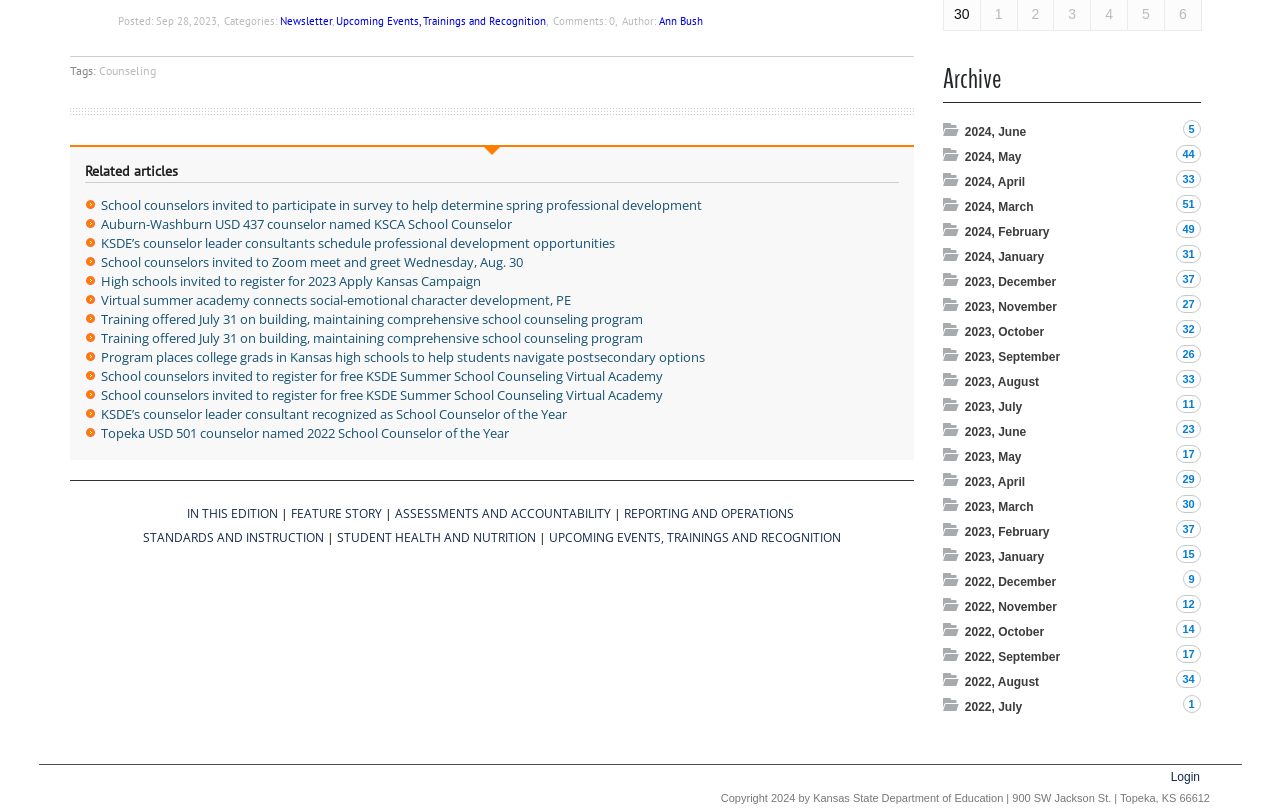Provide a short answer to the following question with just one word or phrase: What is the last archive date listed?

2022, July 1